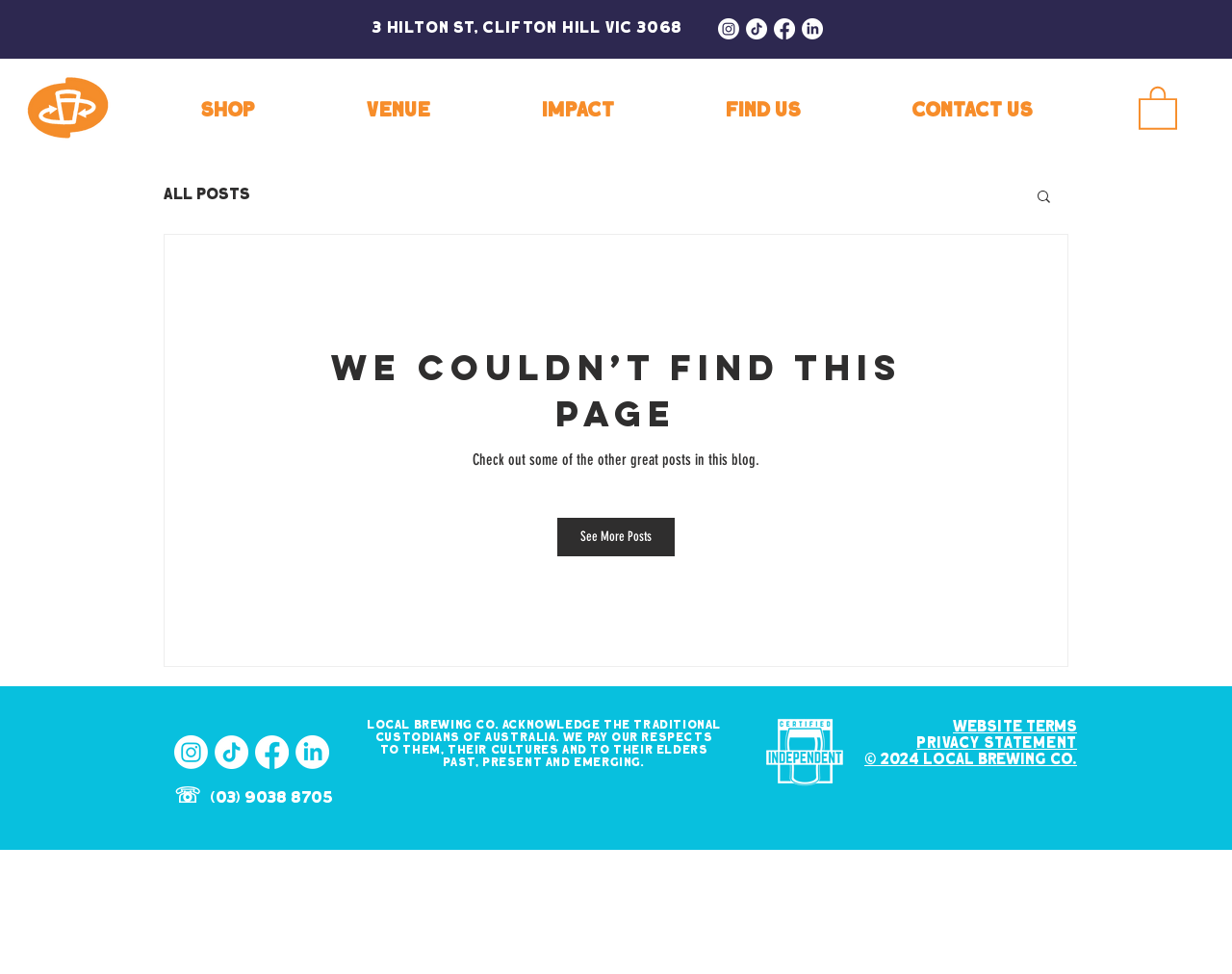What is the purpose of the 'See More Posts' button?
Provide a well-explained and detailed answer to the question.

The 'See More Posts' button is a link element on the webpage, which is likely to take the user to a page with more blog posts. This button is located in the blog section, suggesting that its purpose is to allow users to view more blog posts.